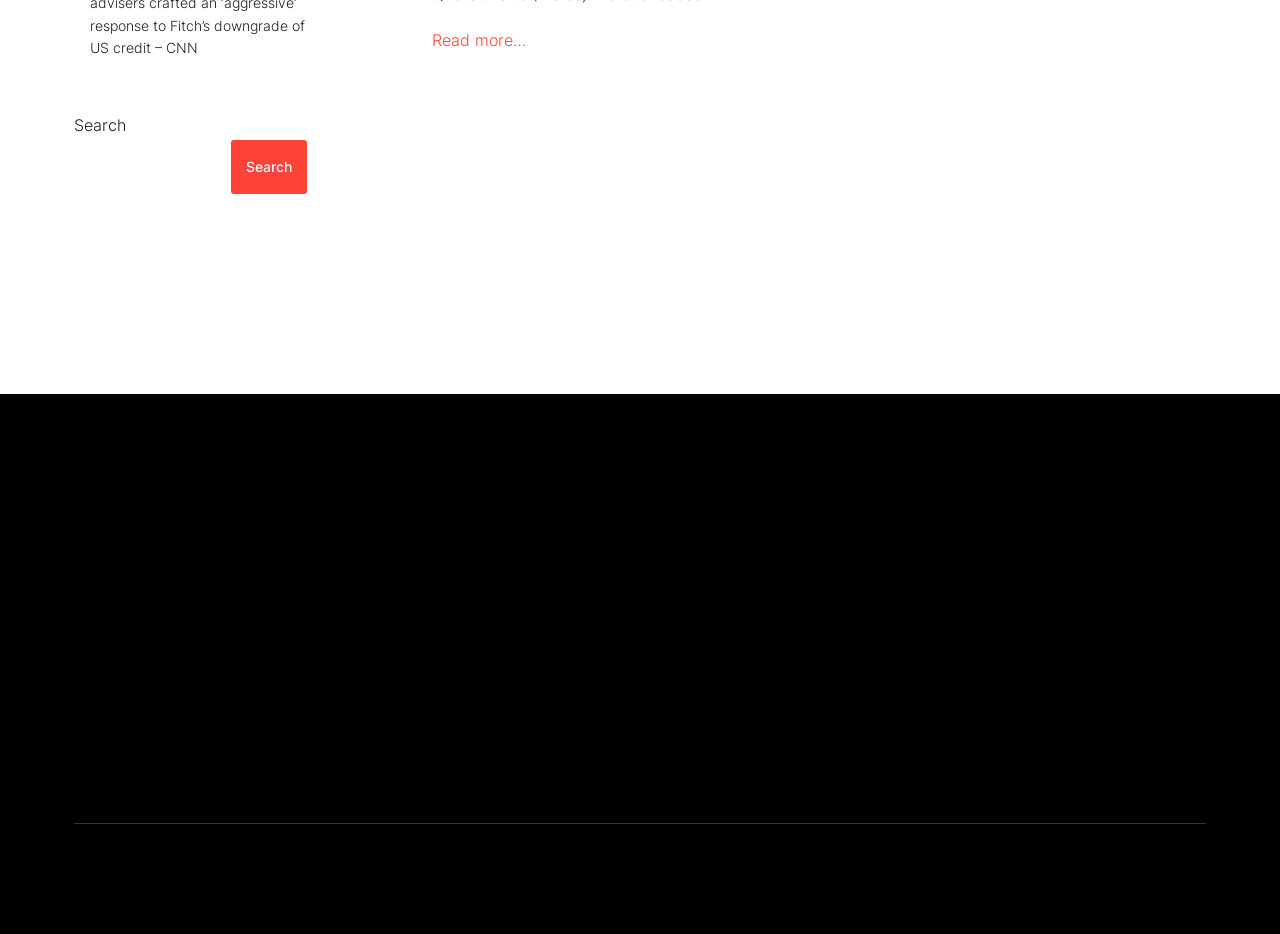Using the format (top-left x, top-left y, bottom-right x, bottom-right y), and given the element description, identify the bounding box coordinates within the screenshot: parent_node: Search name="s"

[0.058, 0.149, 0.173, 0.207]